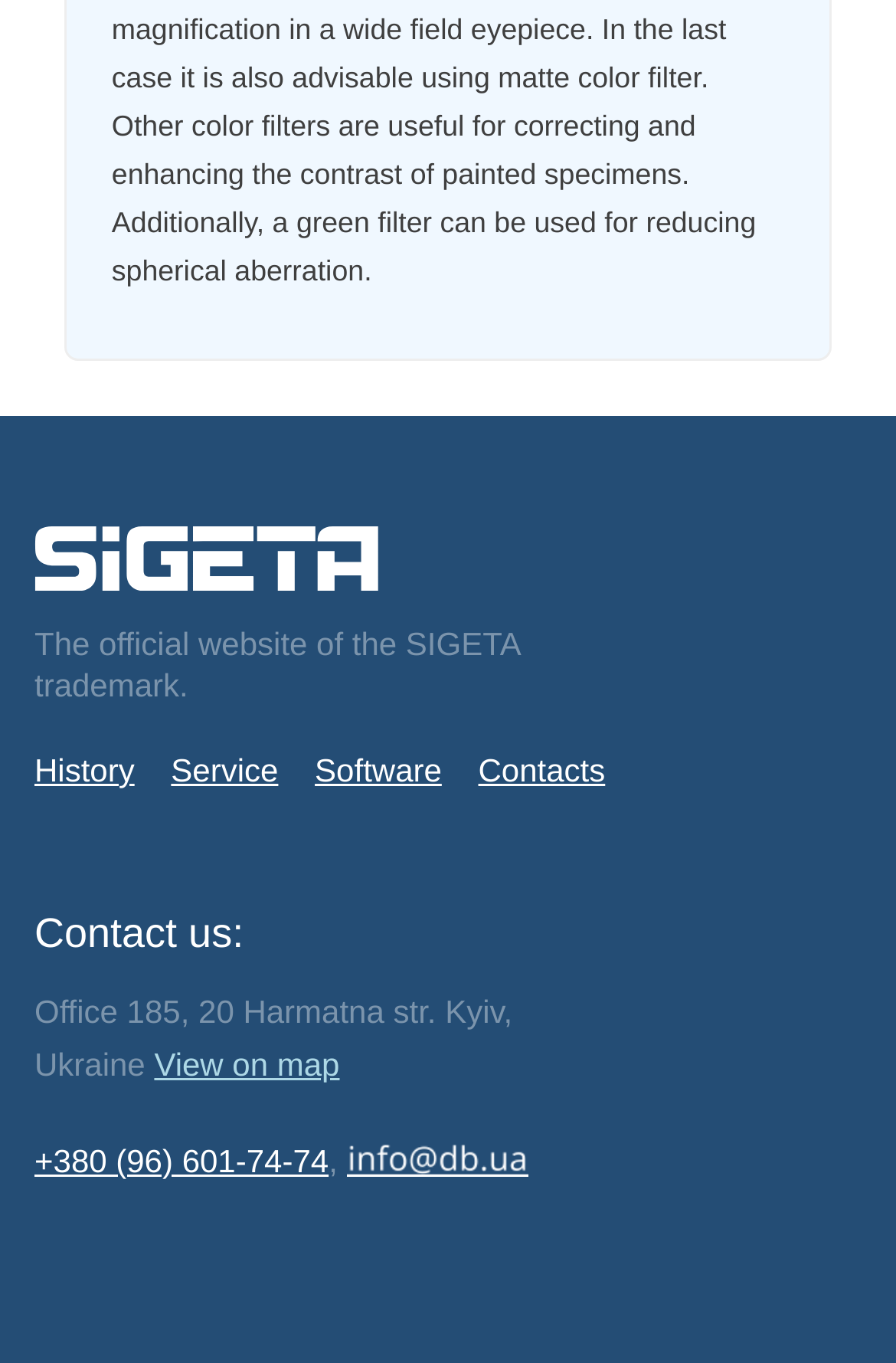Use a single word or phrase to answer the question: 
What is the phone number to contact?

+380 (96) 601-74-74